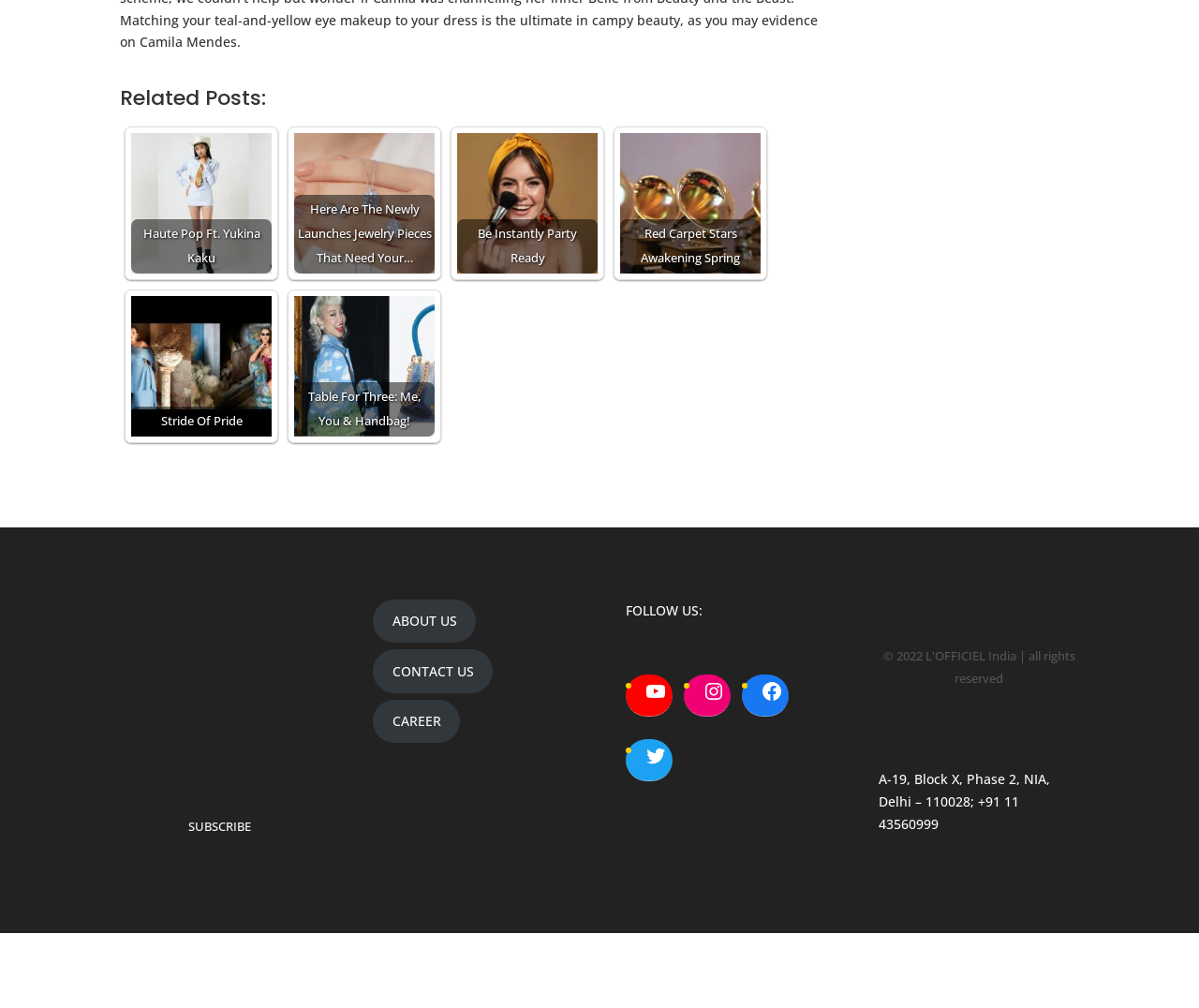Show the bounding box coordinates of the element that should be clicked to complete the task: "View 'Here Are The Newly Launches Jewelry Pieces That Need Your…'".

[0.245, 0.132, 0.362, 0.271]